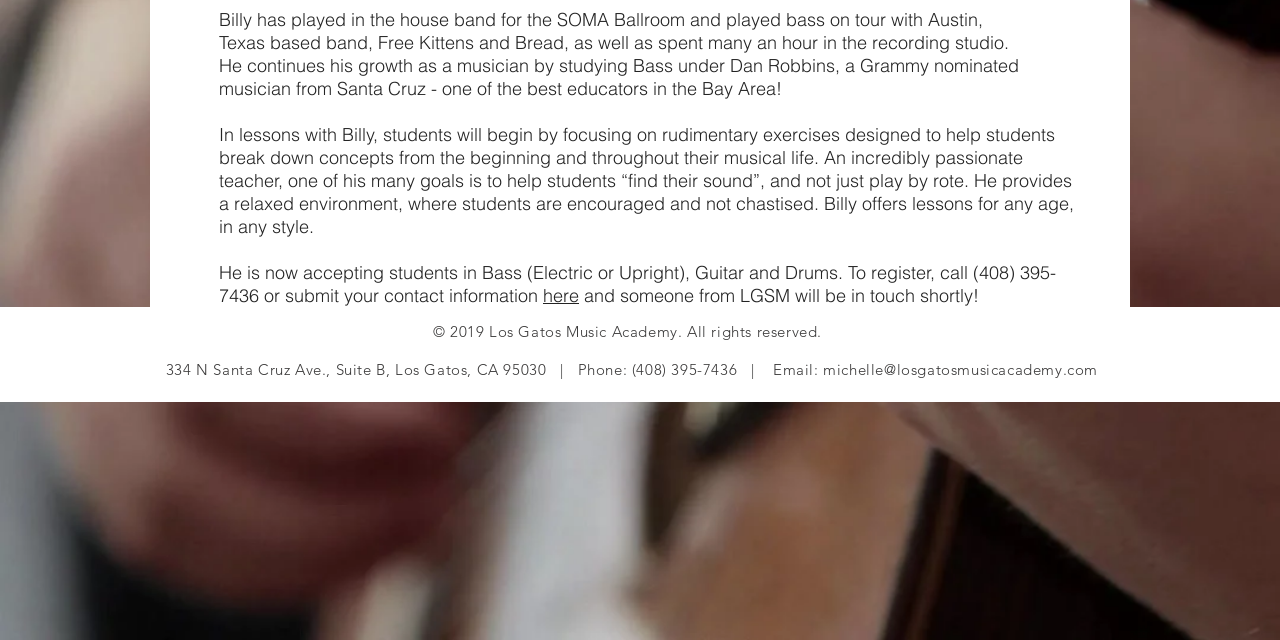Using the element description: "here", determine the bounding box coordinates. The coordinates should be in the format [left, top, right, bottom], with values between 0 and 1.

[0.424, 0.444, 0.452, 0.48]